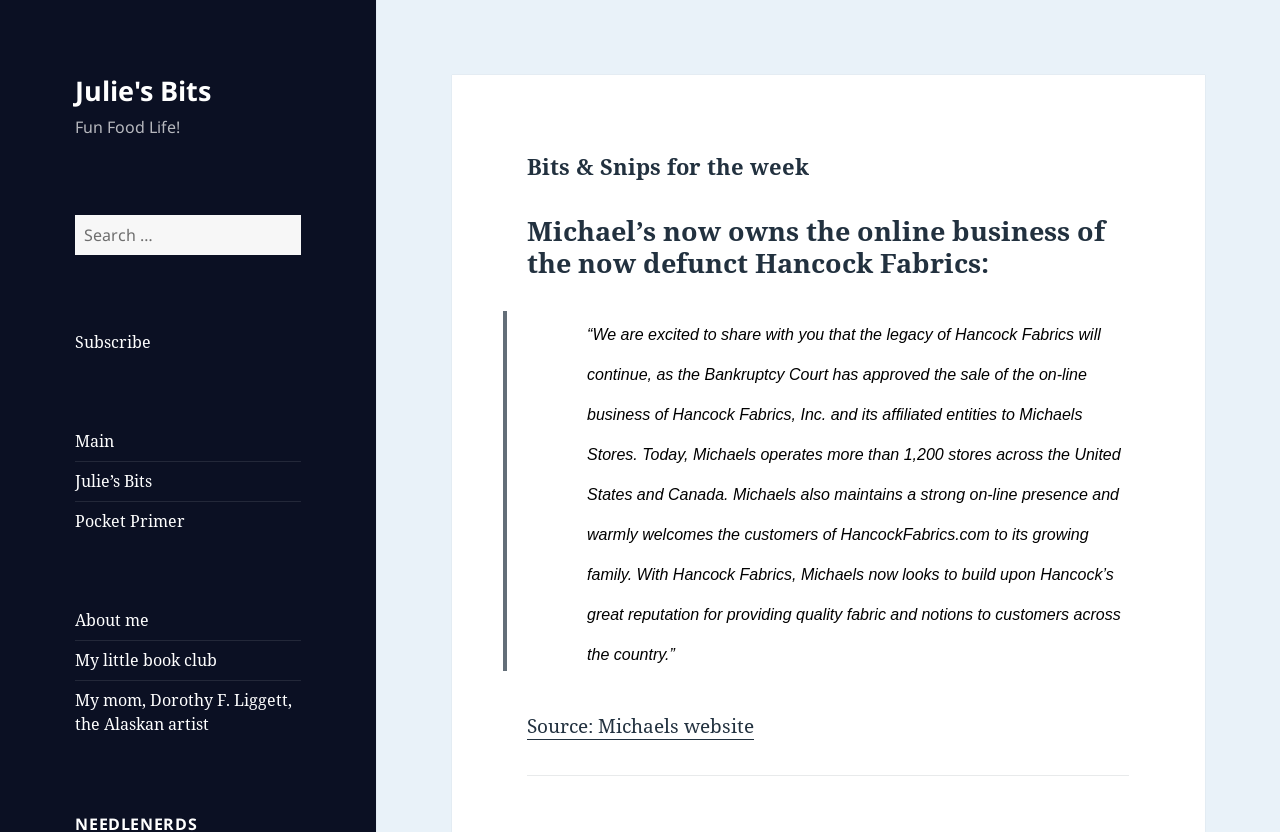Please pinpoint the bounding box coordinates for the region I should click to adhere to this instruction: "Go to Julie's Bits".

[0.059, 0.087, 0.165, 0.131]